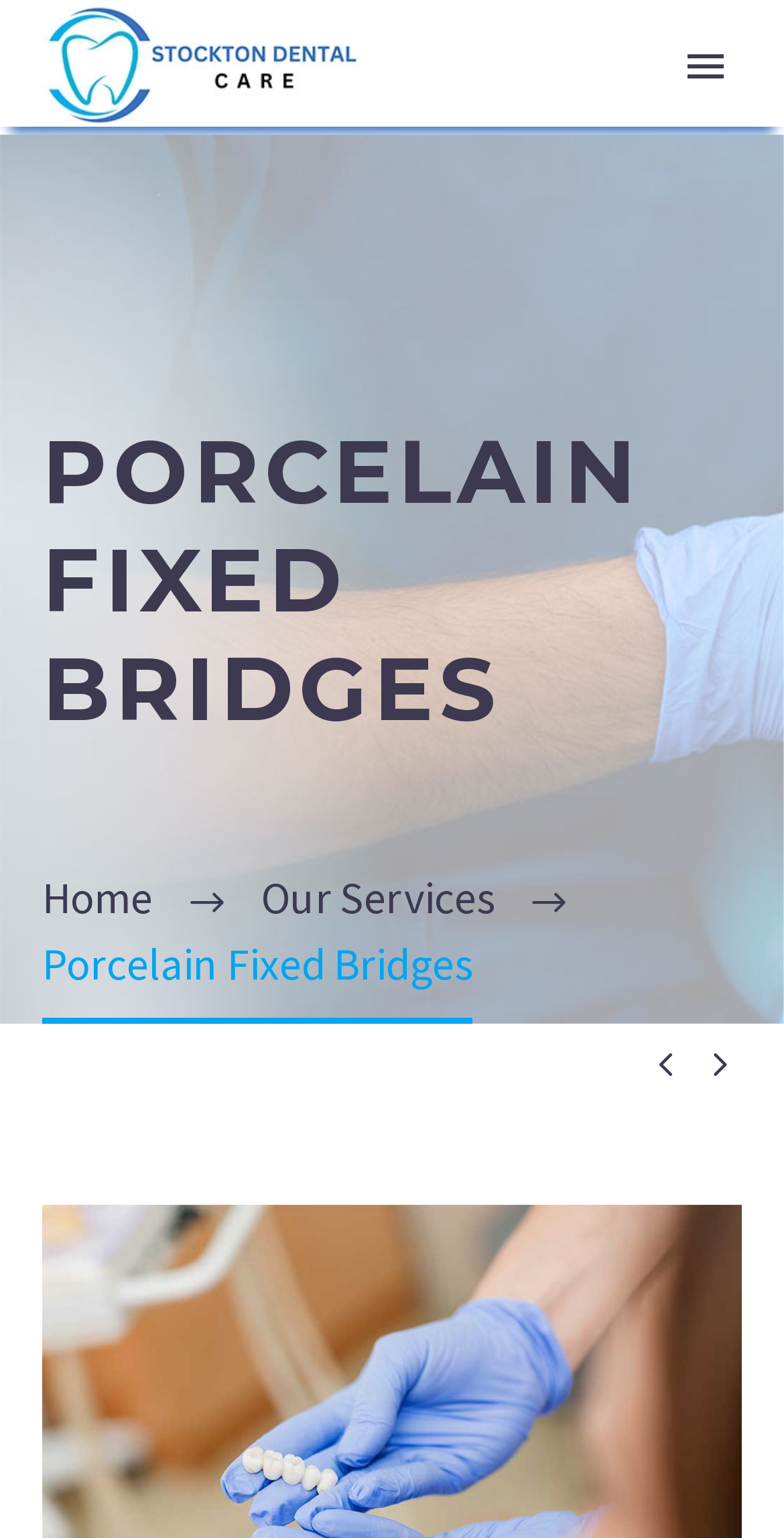Answer the following query with a single word or phrase:
How many navigation links are there?

2